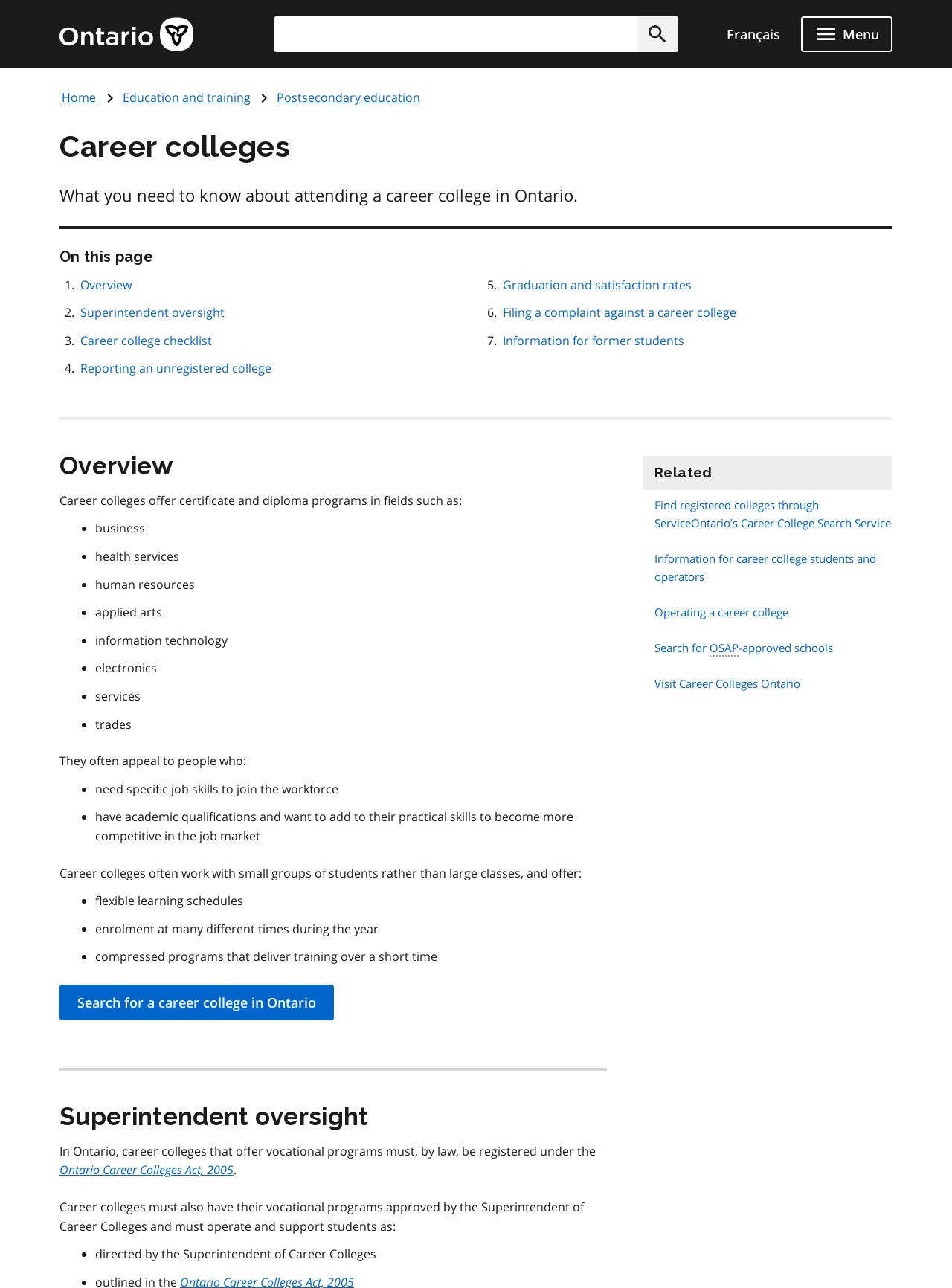Generate a comprehensive description of the webpage content.

The webpage is about career colleges in Ontario, Canada. At the top, there is a navigation menu with links to the Ontario.ca homepage, a search bar, and a button to show the navigation menu. Below the navigation menu, there is a breadcrumb navigation section with links to the home page, education and training, and postsecondary education.

The main content of the page is divided into sections. The first section is an introduction to career colleges, which provides an overview of what they offer, including certificate and diploma programs in various fields such as business, health services, and applied arts. It also explains that career colleges often appeal to people who need specific job skills or want to add practical skills to their academic qualifications.

The second section is about superintendent oversight, which explains that career colleges in Ontario must be registered under the Ontario Career Colleges Act, 2005, and have their vocational programs approved by the Superintendent of Career Colleges.

The page also has a section with links to related information, including searching for registered colleges, information for career college students and operators, operating a career college, searching for OSAP-approved schools, and visiting Career Colleges Ontario.

Throughout the page, there are several links to specific topics, such as graduation and satisfaction rates, filing a complaint against a career college, and information for former students. The page also has a list of what career colleges often offer, including flexible learning schedules, enrolment at different times during the year, and compressed programs.